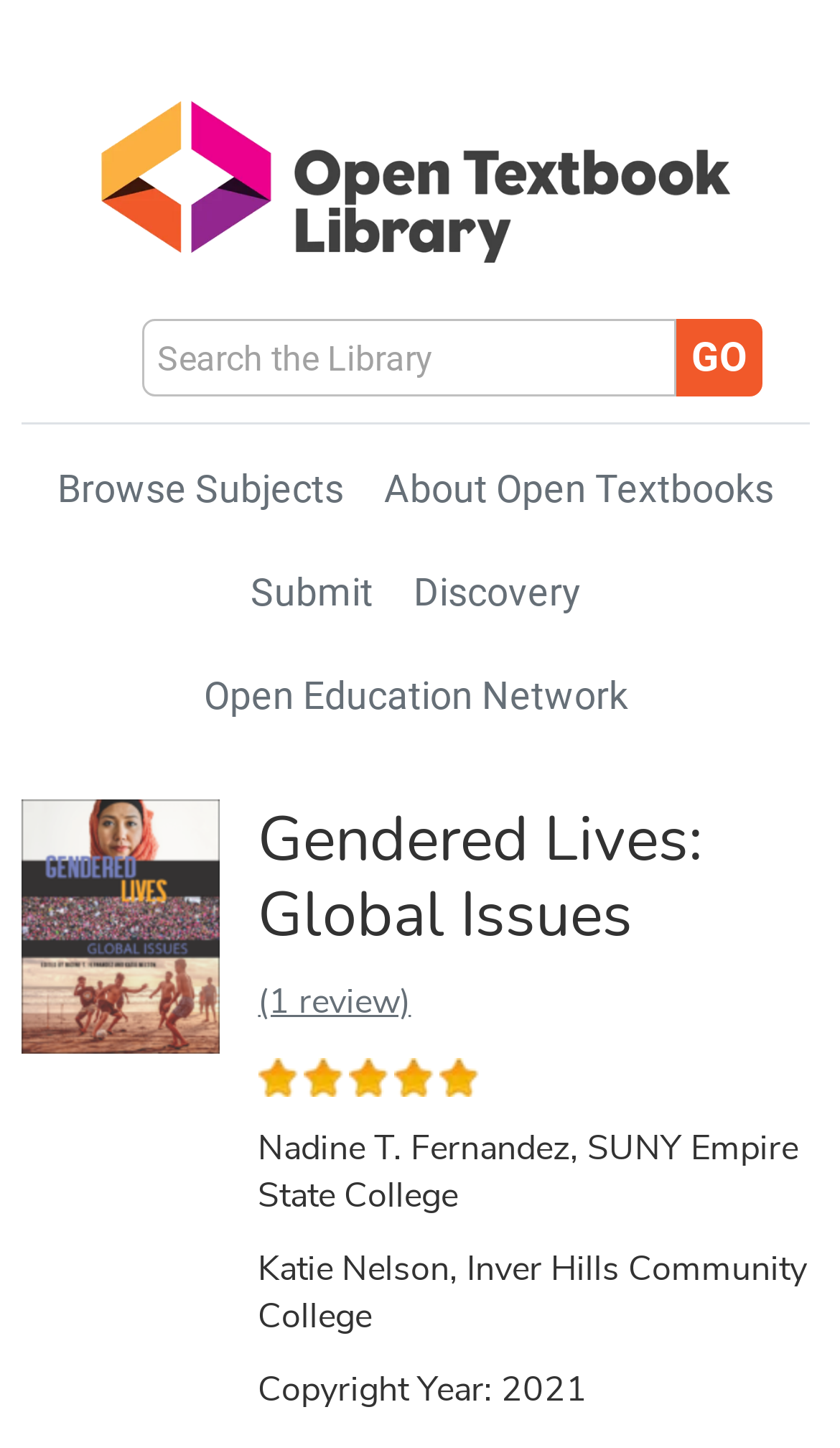Identify the bounding box coordinates of the clickable region to carry out the given instruction: "Submit".

[0.298, 0.395, 0.444, 0.424]